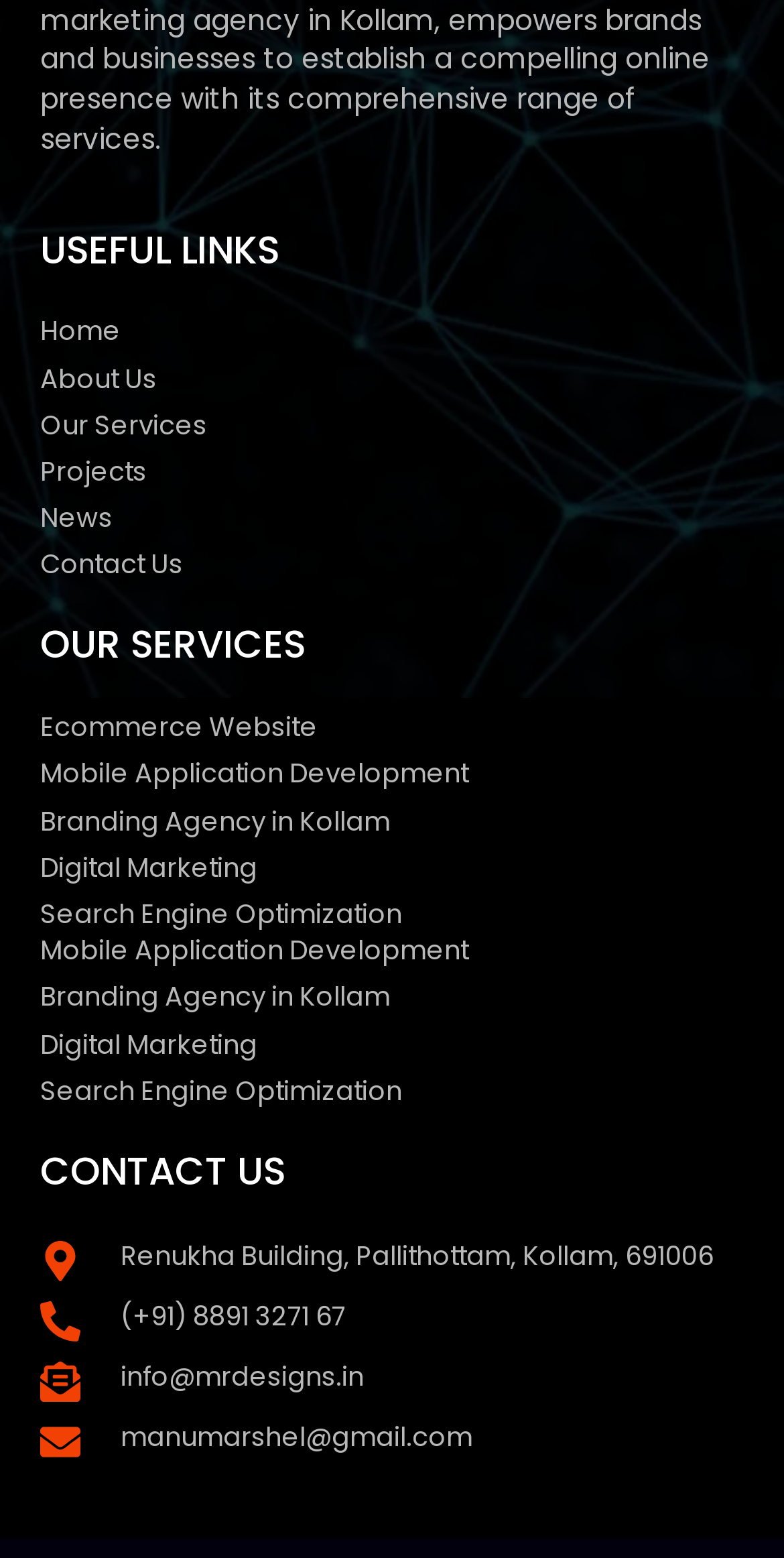Determine the bounding box coordinates of the clickable element necessary to fulfill the instruction: "Contact Us". Provide the coordinates as four float numbers within the 0 to 1 range, i.e., [left, top, right, bottom].

[0.051, 0.351, 0.29, 0.375]